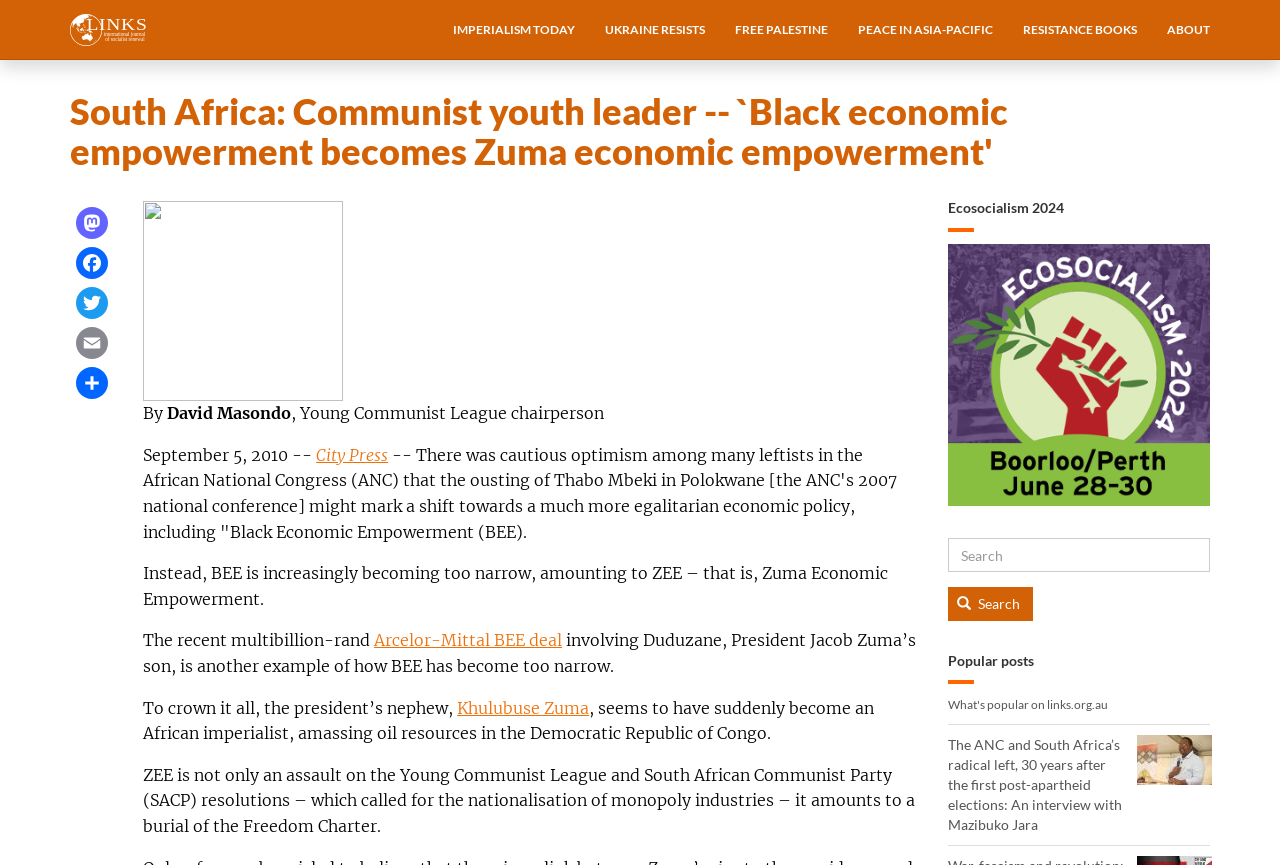Provide a thorough description of the webpage's content and layout.

This webpage appears to be an article from a news website, with a focus on South African politics. At the top of the page, there is a navigation menu with links to various sections, including "Home", "IMPERIALISM TODAY", "UKRAINE RESISTS", "FREE PALESTINE", "PEACE IN ASIA-PACIFIC", "RESISTANCE BOOKS", and "ABOUT". 

Below the navigation menu, there is a heading that reads "South Africa: Communist youth leader -- `Black economic empowerment becomes Zuma economic empowerment'". This heading is followed by a series of social media links, including Mastodon, Facebook, Twitter, Email, and Share.

The main content of the article begins with a byline that reads "By David Masondo, Young Communist League chairperson" and a date "September 5, 2010 -- City Press". The article discusses the ousting of Thabo Mbeki and the shift towards a more egalitarian economic policy, including "Black Economic Empowerment (BEE)". However, the author argues that BEE has become too narrow, amounting to "Zuma Economic Empowerment" instead.

The article continues to discuss various examples of how BEE has become too narrow, including a multibillion-rand deal involving Duduzane, President Jacob Zuma's son, and the president's nephew, Khulubuse Zuma, amassing oil resources in the Democratic Republic of Congo.

On the right-hand side of the page, there is a section with a heading "Ecosocialism 2024" and a link to a related article. Below this, there is a search box with a button labeled "Search". Further down, there is a section with a heading "Popular posts" and a link to an article titled "The ANC and South Africa’s radical left, 30 years after the first post-apartheid elections: An interview with Mazibuko Jara".